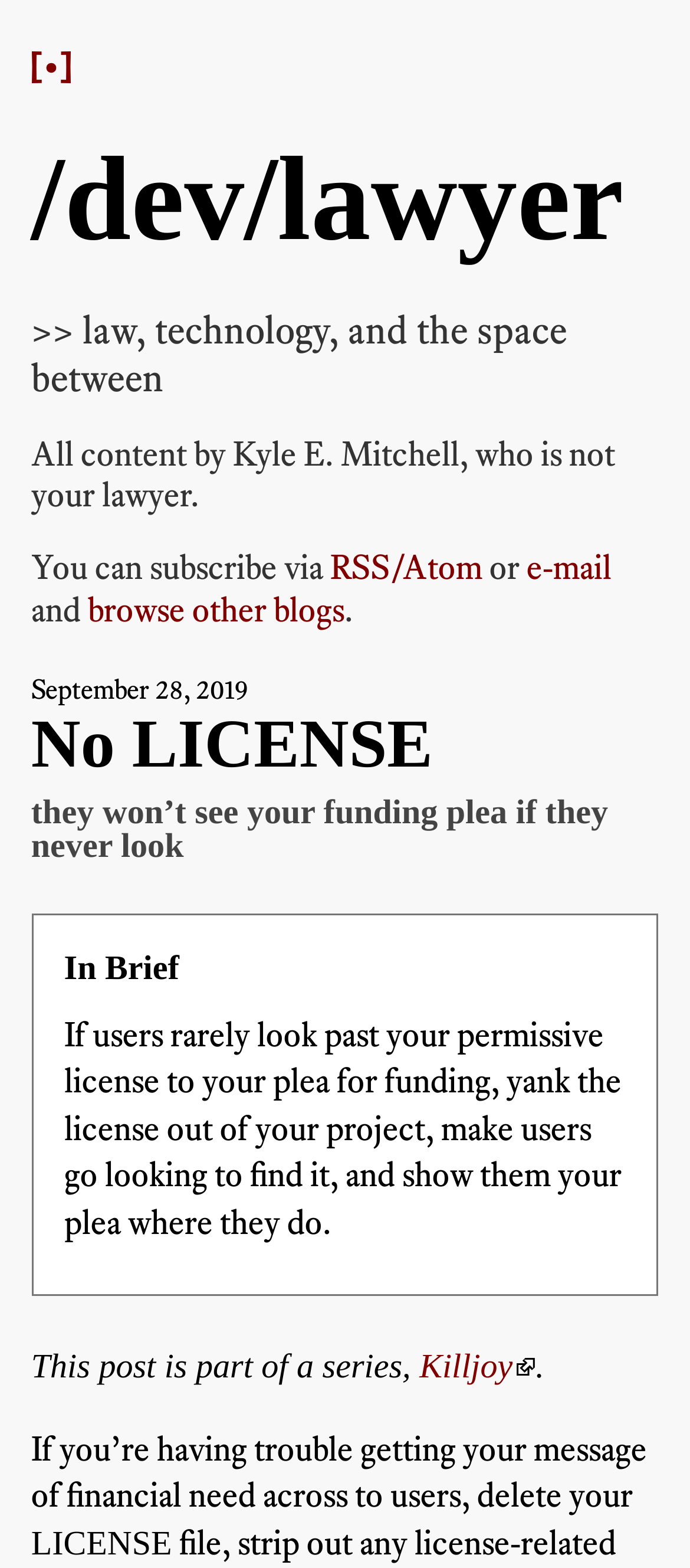Provide a comprehensive caption for the webpage.

This webpage appears to be a blog post titled "No LICENSE — /dev/lawyer". At the top, there is a small image and a link, both labeled as "placeholder", positioned near the top-left corner. Below them, the title "/dev/lawyer" is displayed prominently.

The main content of the page is divided into several sections. The first section introduces the author, stating "law, technology, and the space between" and providing a link to the author's name, Kyle E. Mitchell, who is "not your lawyer". 

Below this introduction, there are links to subscribe to the blog via RSS/Atom or e-mail. The section also mentions the option to browse other blogs.

The next section displays a timestamp, showing the date "September 28, 2019". 

The main article begins with a heading that reads "No LICENSE they won’t see your funding plea if they never look". The article discusses the idea of removing a permissive license from a project to encourage users to look for it and, in the process, see a plea for funding. The text explains that users rarely look past the license to the funding plea, so by removing the license, users are more likely to see the plea.

The article is part of a series, and a link to the series, titled "Killjoy", is provided. The final section of the article continues the discussion, suggesting that deleting the LICENSE file can help get the message of financial need across to users. The word "LICENSE" is emphasized at the very bottom of the page.